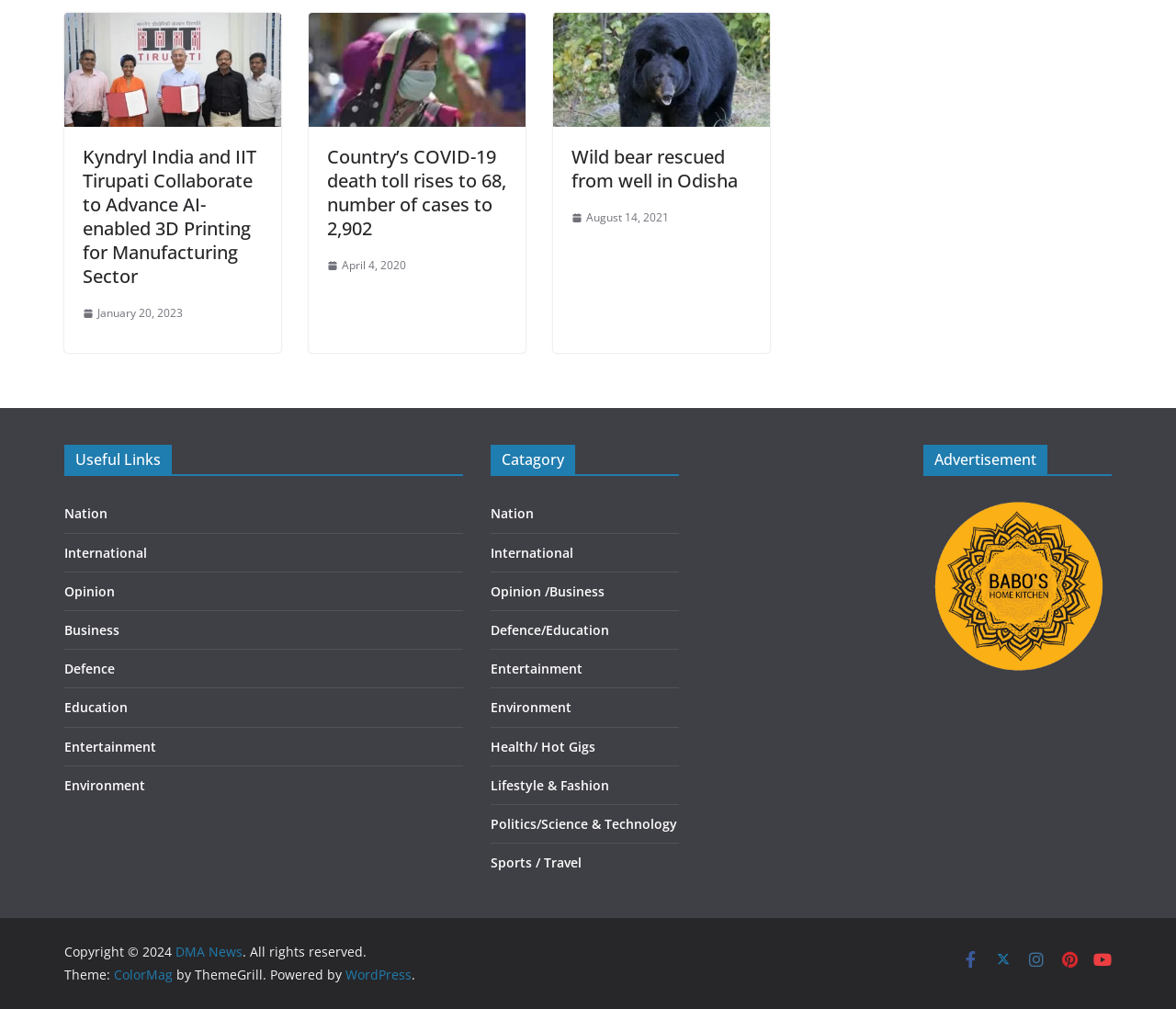Please specify the bounding box coordinates in the format (top-left x, top-left y, bottom-right x, bottom-right y), with values ranging from 0 to 1. Identify the bounding box for the UI component described as follows: Health/

[0.417, 0.731, 0.46, 0.748]